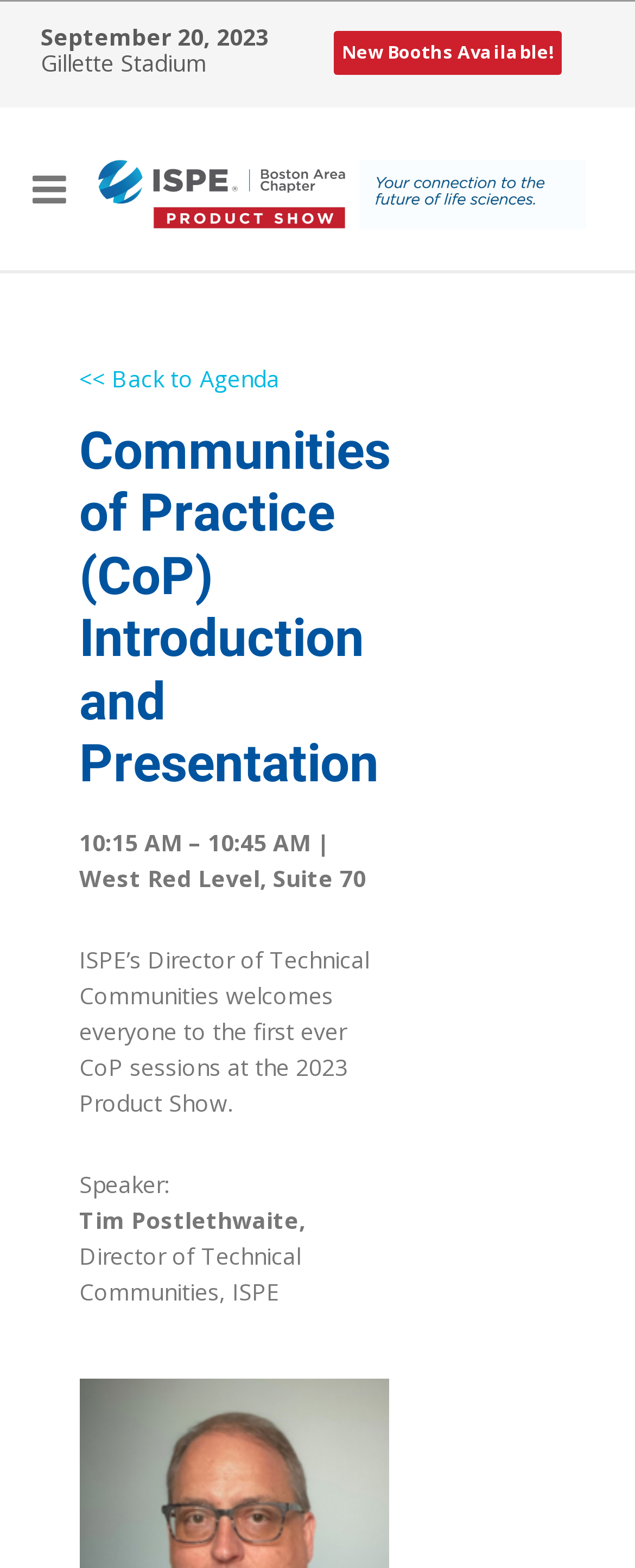Who is the speaker of the CoP session?
Use the screenshot to answer the question with a single word or phrase.

Tim Postlethwaite